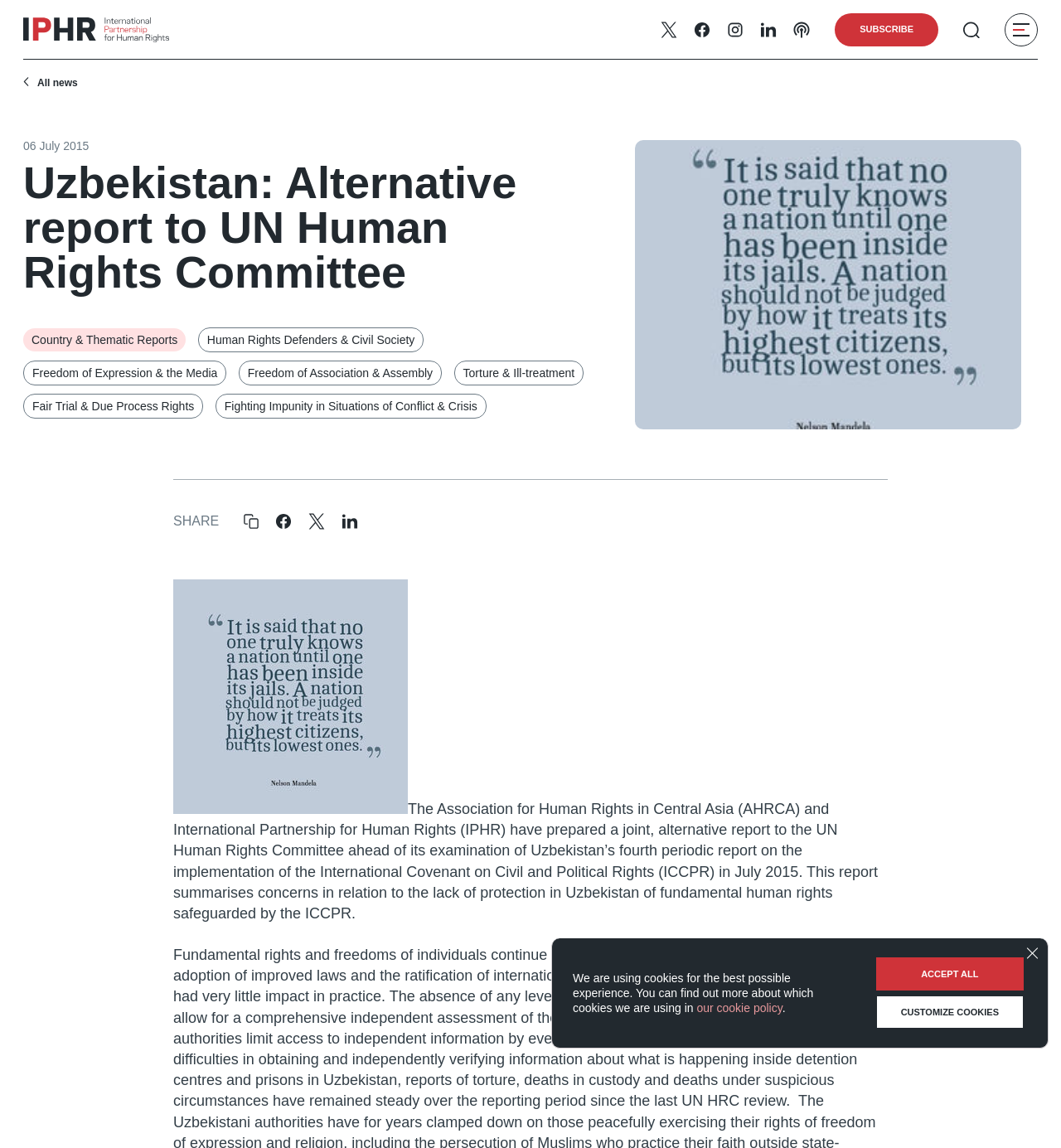What is the topic of the report?
From the details in the image, answer the question comprehensively.

I found the topic of the report by looking at the heading element with the content 'Uzbekistan: Alternative report to UN Human Rights Committee' located at the top of the webpage, which suggests that the report is about Uzbekistan's human rights.